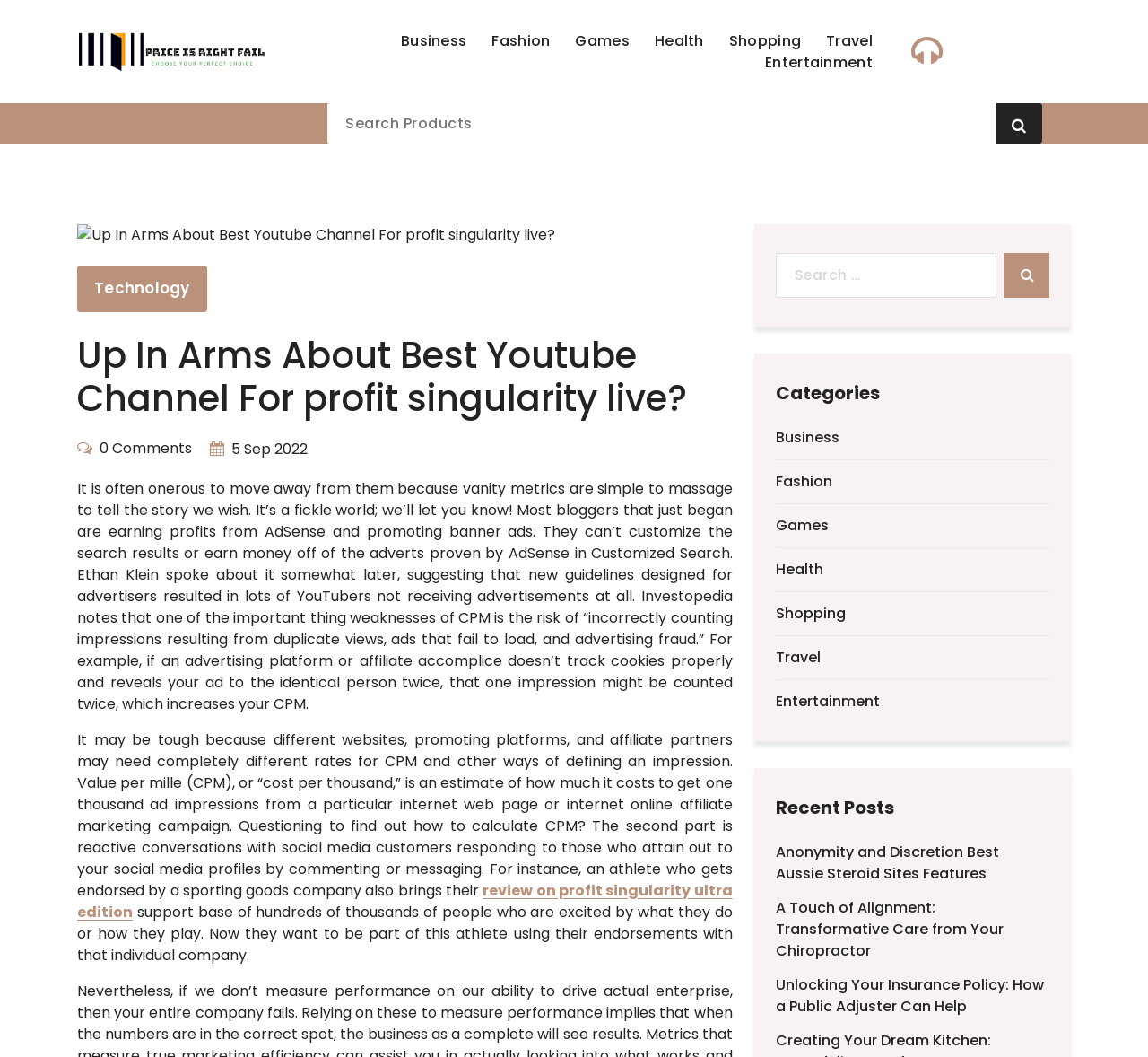Based on the description "parent_node: Search for: value="Search"", find the bounding box of the specified UI element.

[0.874, 0.239, 0.914, 0.282]